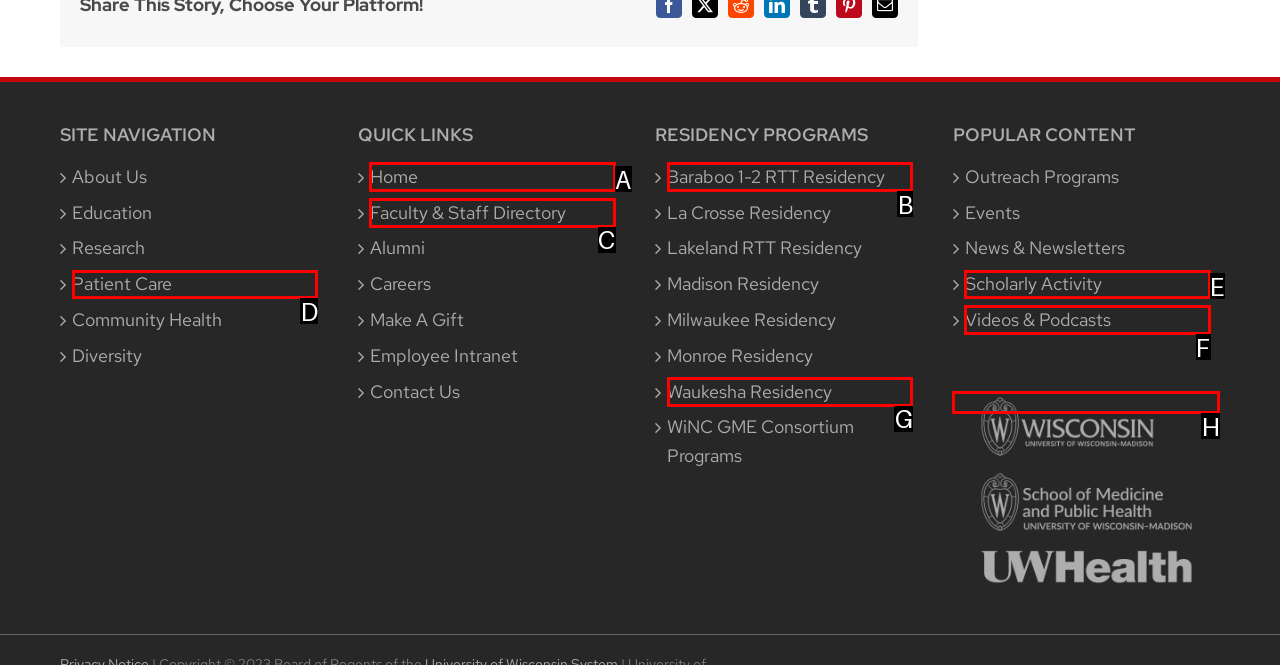Specify which element within the red bounding boxes should be clicked for this task: Visit UW SMPH Respond with the letter of the correct option.

H